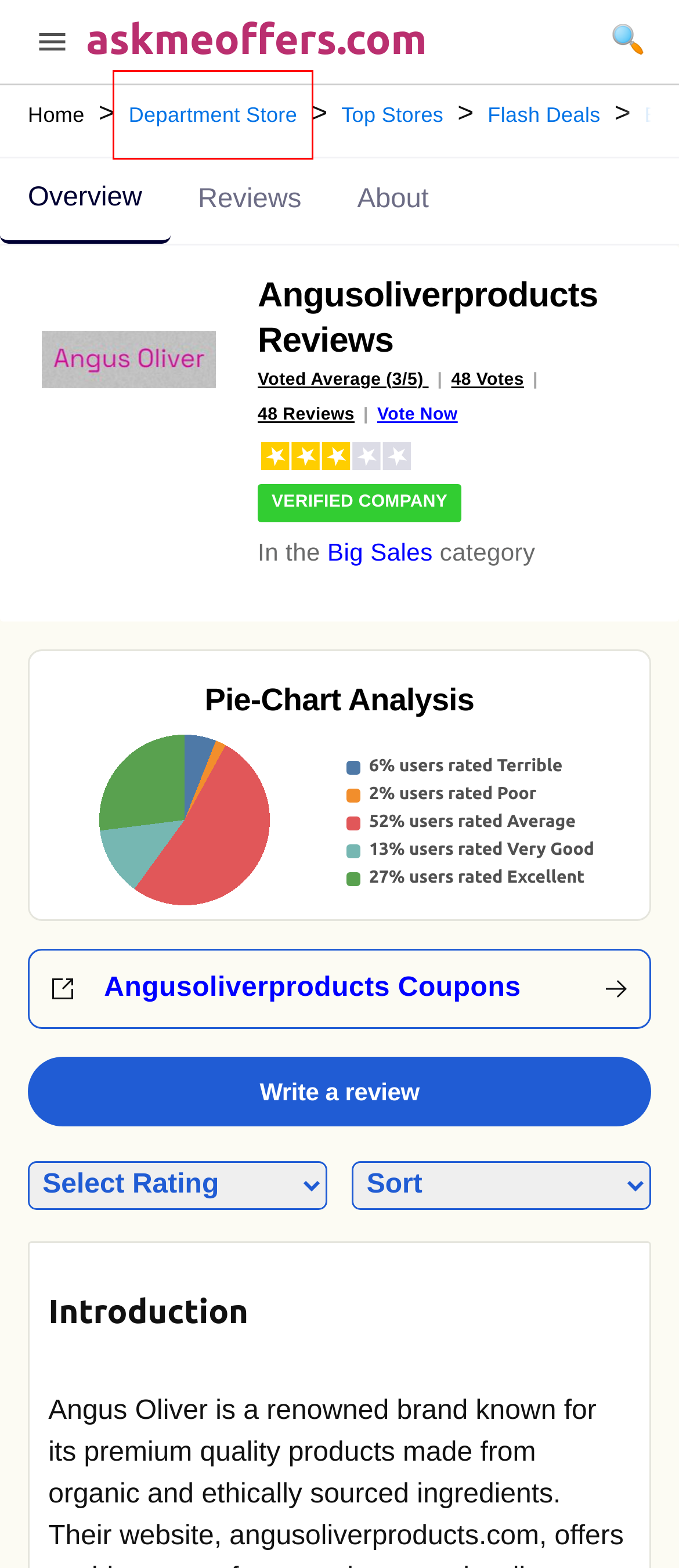Given a screenshot of a webpage with a red rectangle bounding box around a UI element, select the best matching webpage description for the new webpage that appears after clicking the highlighted element. The candidate descriptions are:
A. angusoliverproducts.com Coupon, Promo Codes & Offers
B. AskmeOffers: Your Source for the Latest News, Reviews & Coupon
C. Easy Spirit Coupons: Up To 80% OFF Promo Code
D. Department Store Coupon, Promo Codes & Offers
E. Flash Deals Coupon, Promo Codes & Offers
F. Submit Coupon to AskmeOffers: Be a Hero of Savings!
G. 32 Degrees Coupons & Discounts: Up To 80% OFF
H. Top Stores Coupon, Promo Codes & Offers

D